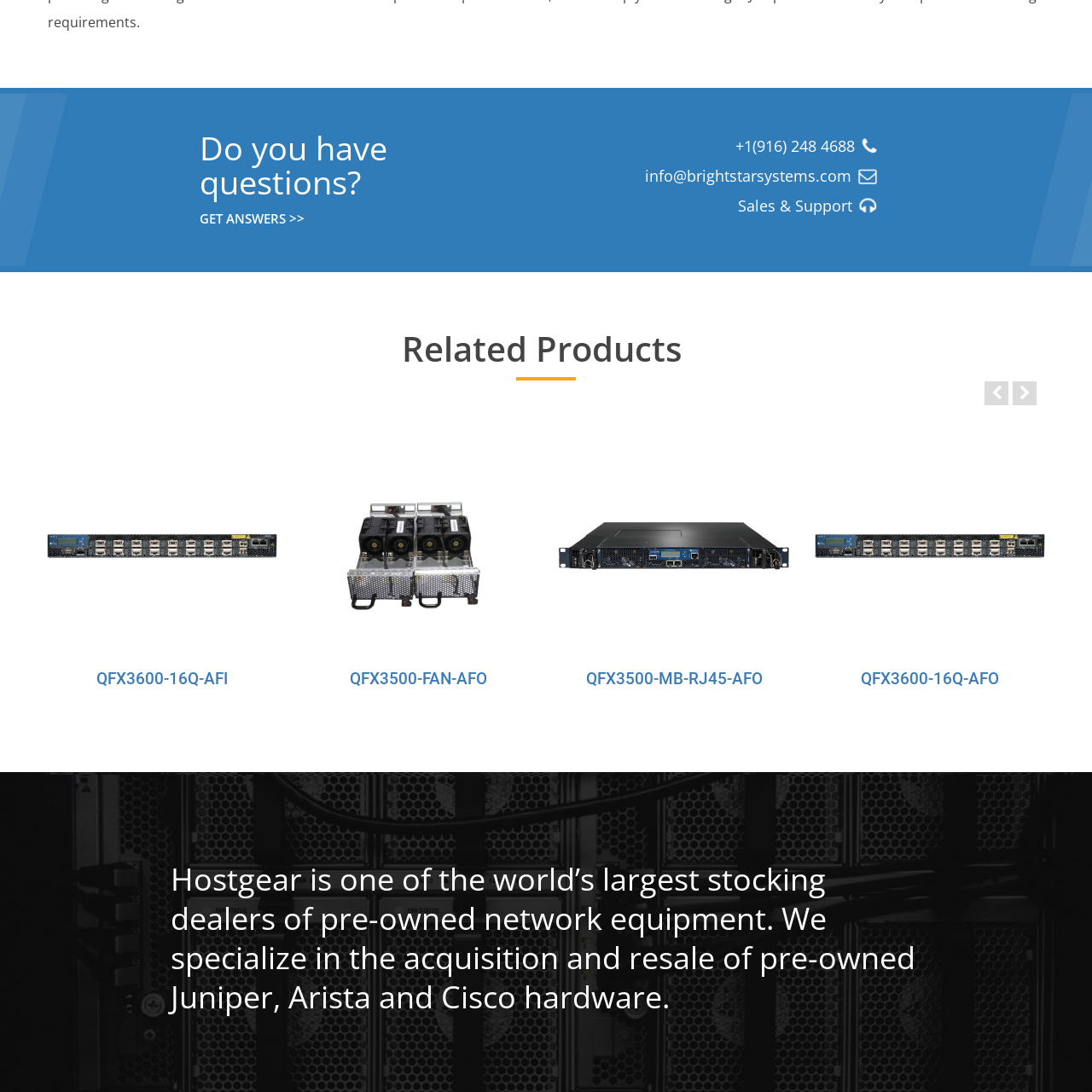View the image inside the red-bordered box and answer the given question using a single word or phrase:
What is the purpose of the accompanying links?

To provide product information